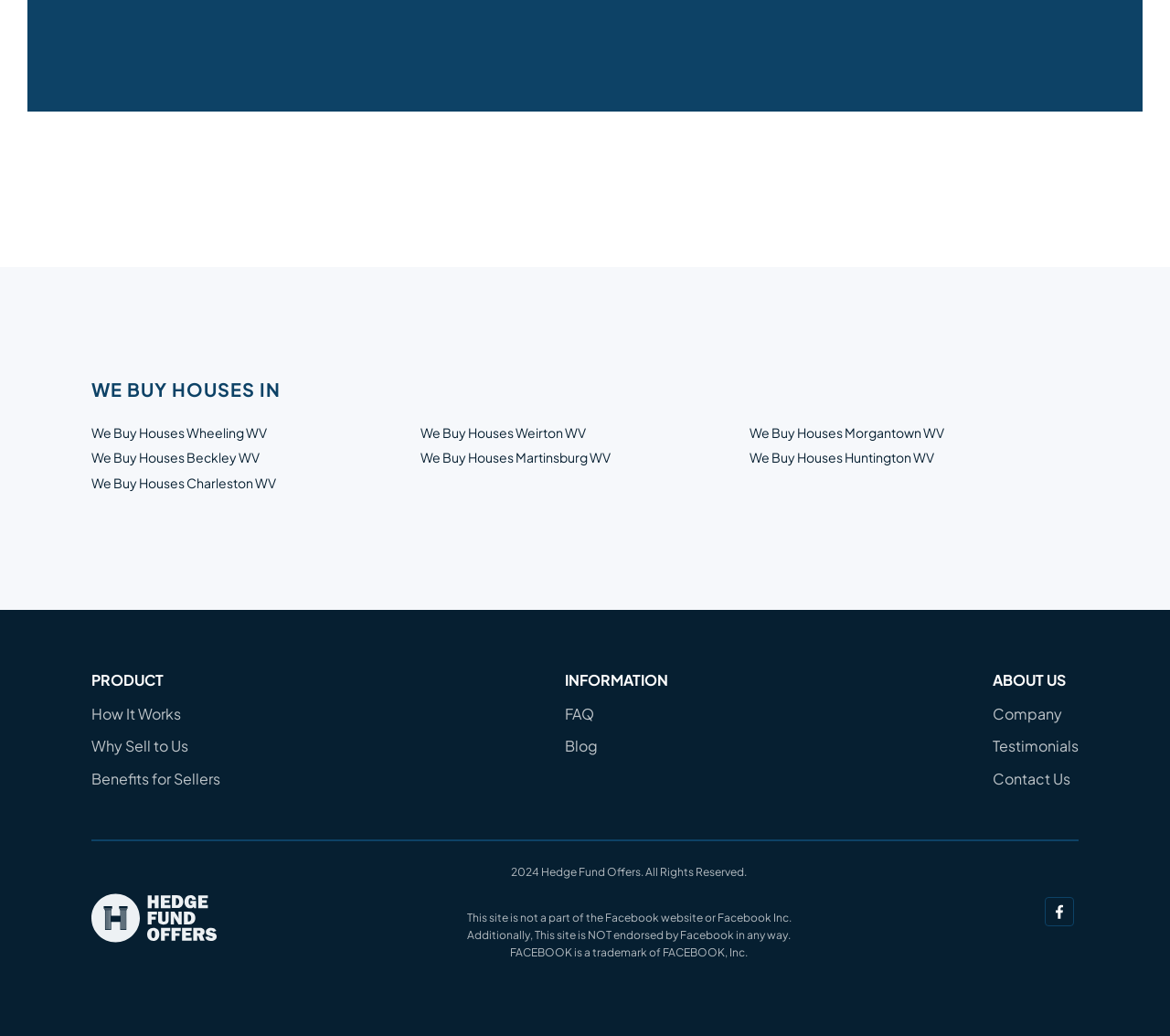Pinpoint the bounding box coordinates of the clickable area needed to execute the instruction: "Contact 'Us'". The coordinates should be specified as four float numbers between 0 and 1, i.e., [left, top, right, bottom].

[0.848, 0.742, 0.915, 0.761]